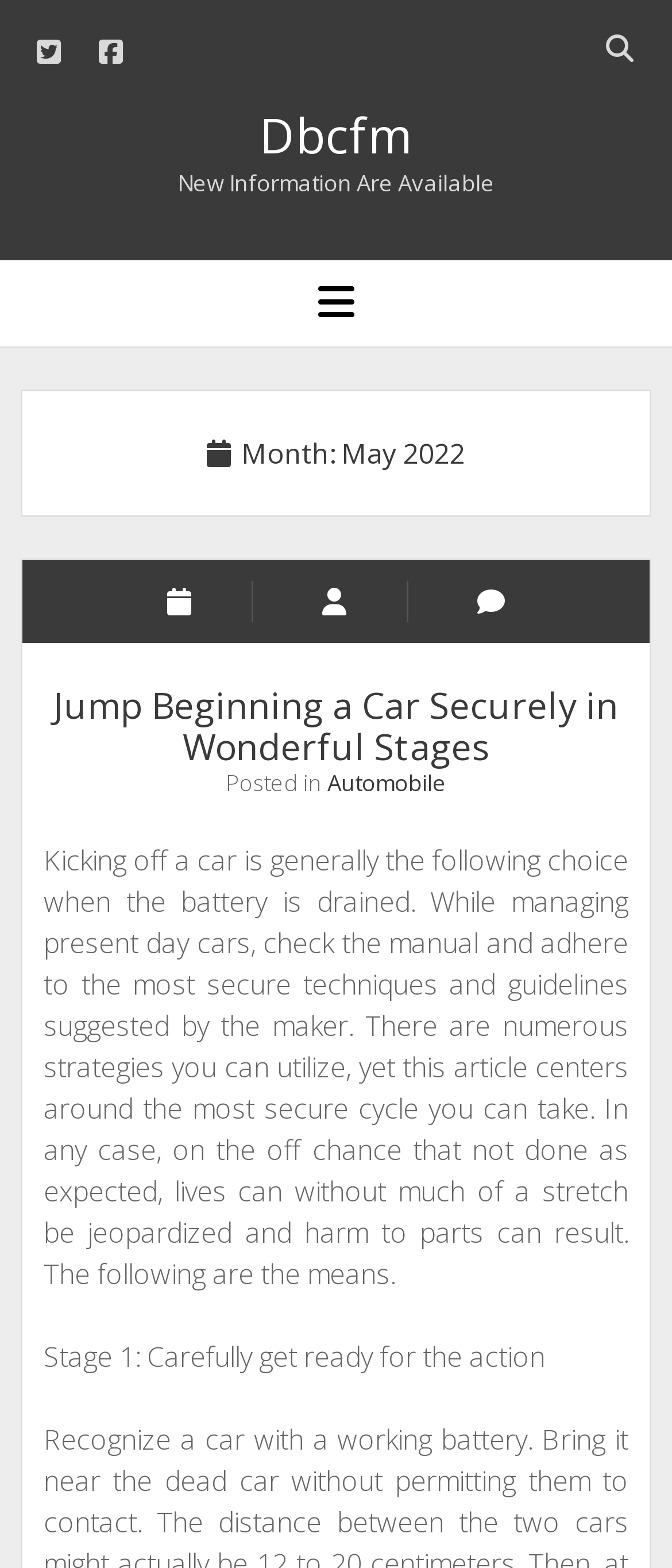Please identify the bounding box coordinates of the element I should click to complete this instruction: 'Search for something'. The coordinates should be given as four float numbers between 0 and 1, like this: [left, top, right, bottom].

[0.876, 0.013, 0.969, 0.055]